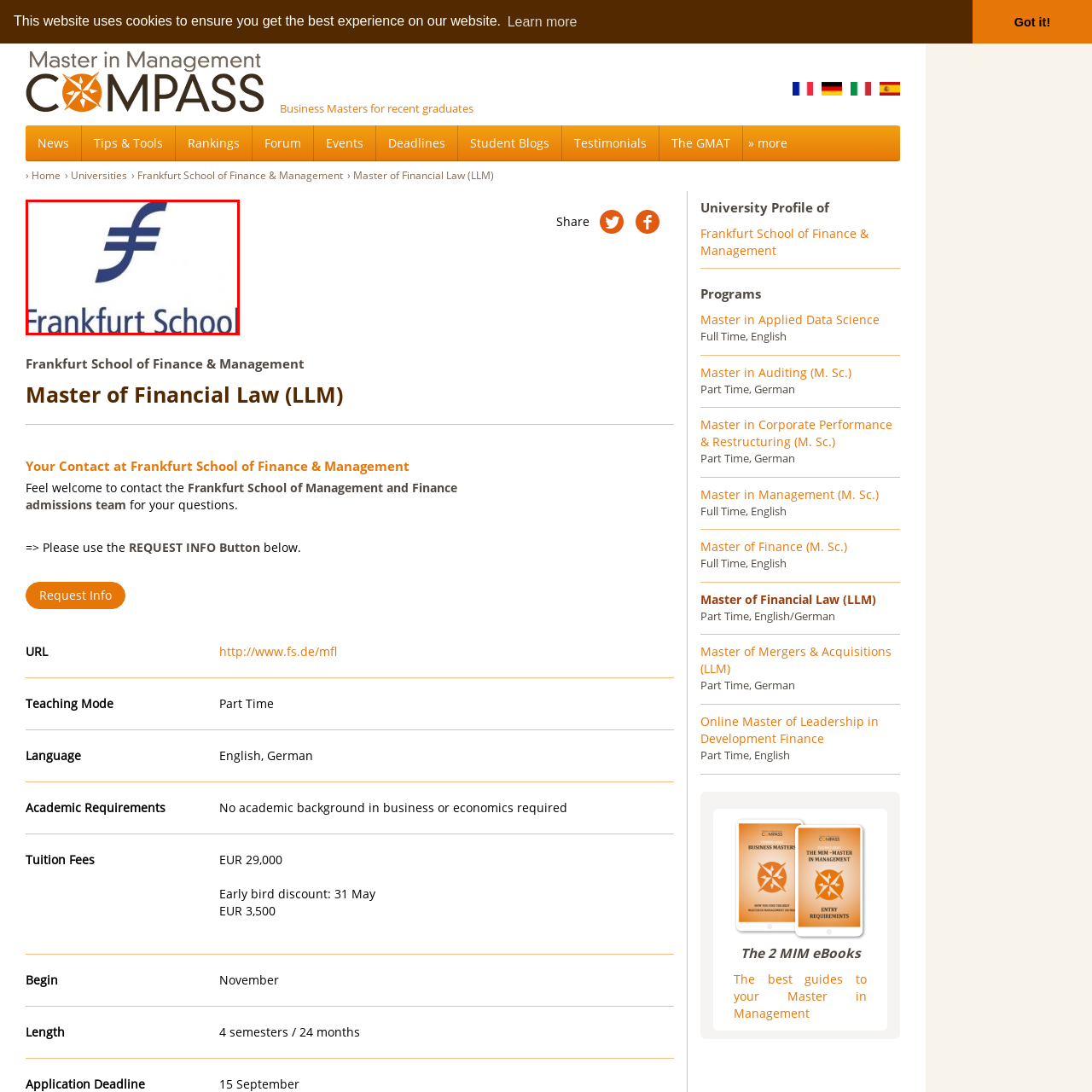What is written below the logo?
Inspect the image inside the red bounding box and answer the question with as much detail as you can.

Below the logo, the words 'Frankfurt School' are displayed in a clean, modern font, emphasizing the school's identity as a leading institution in finance and management studies.